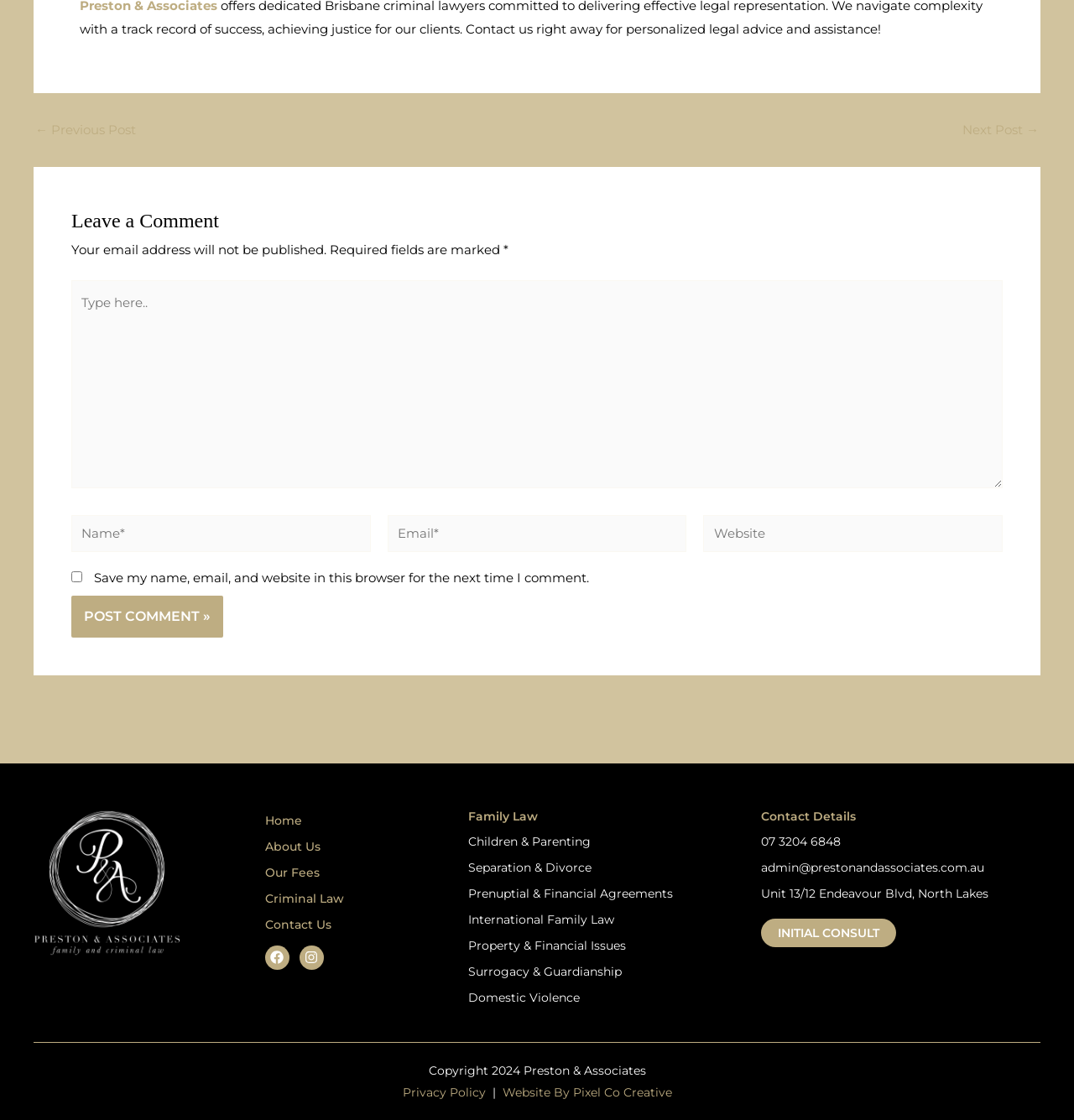Can you find the bounding box coordinates of the area I should click to execute the following instruction: "Click Post Comment"?

[0.066, 0.532, 0.208, 0.569]